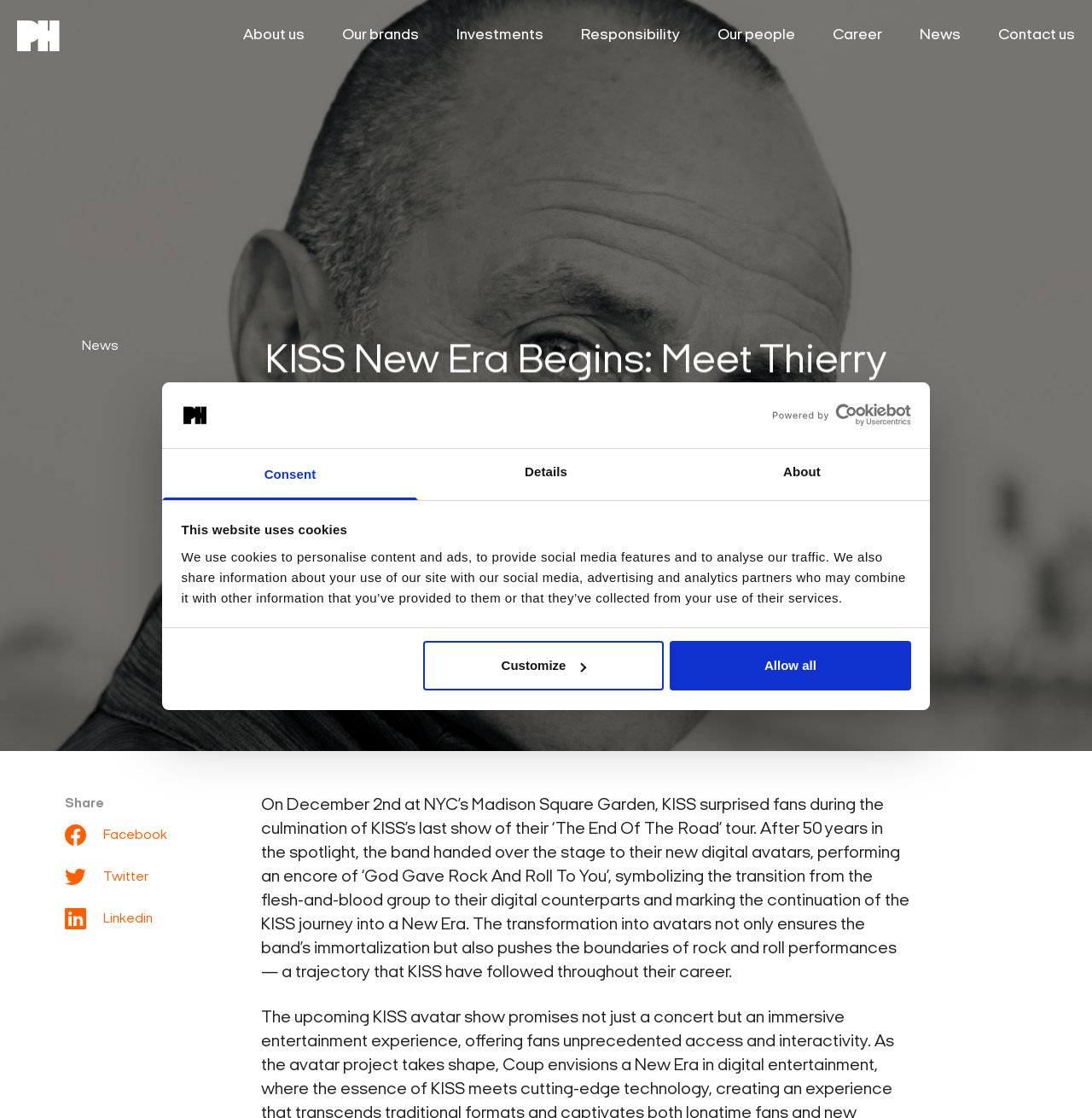Find and specify the bounding box coordinates that correspond to the clickable region for the instruction: "Click the Customize button".

[0.387, 0.574, 0.608, 0.618]